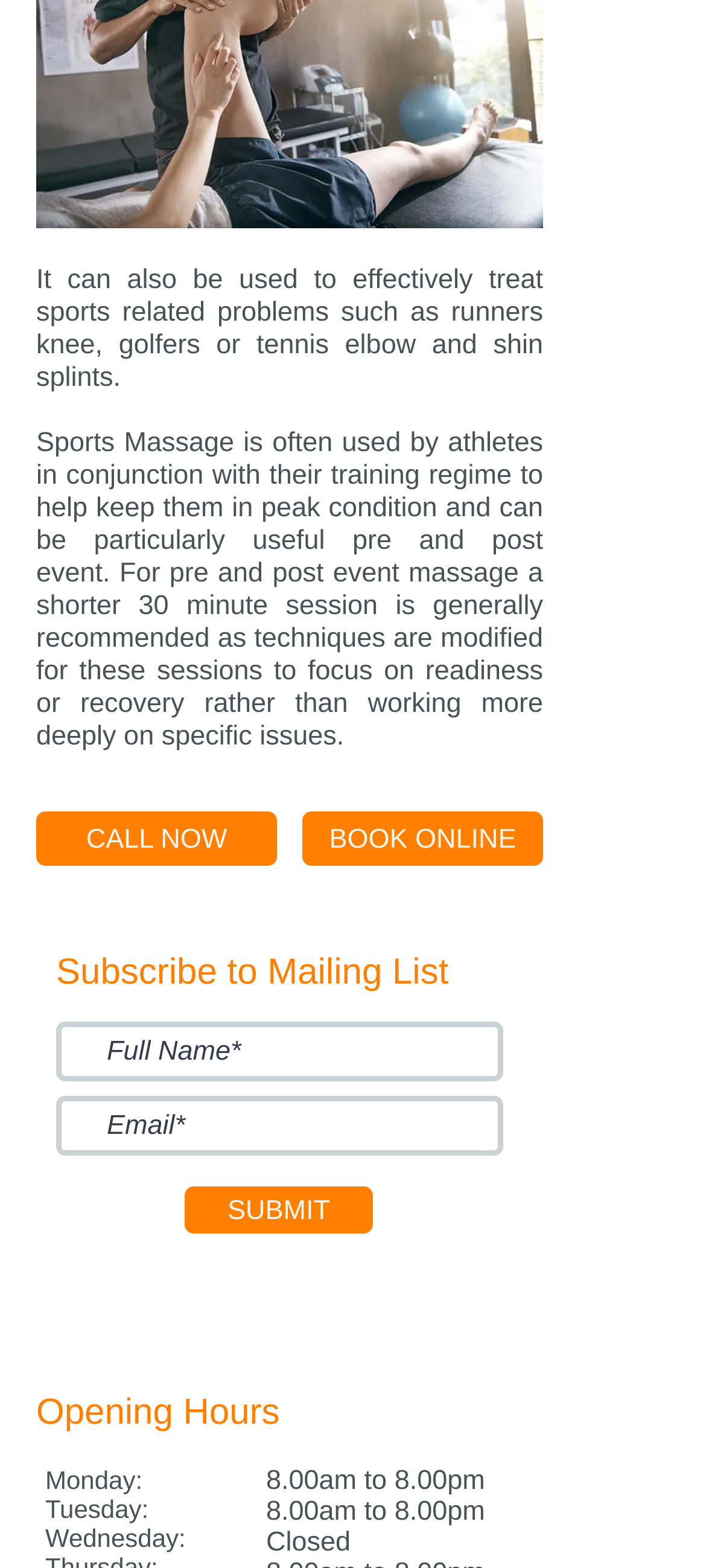Using the information in the image, give a detailed answer to the following question: What is the purpose of a 30-minute session?

According to the text, a shorter 30-minute session is generally recommended for pre and post event massage, where techniques are modified to focus on readiness or recovery rather than working more deeply on specific issues.